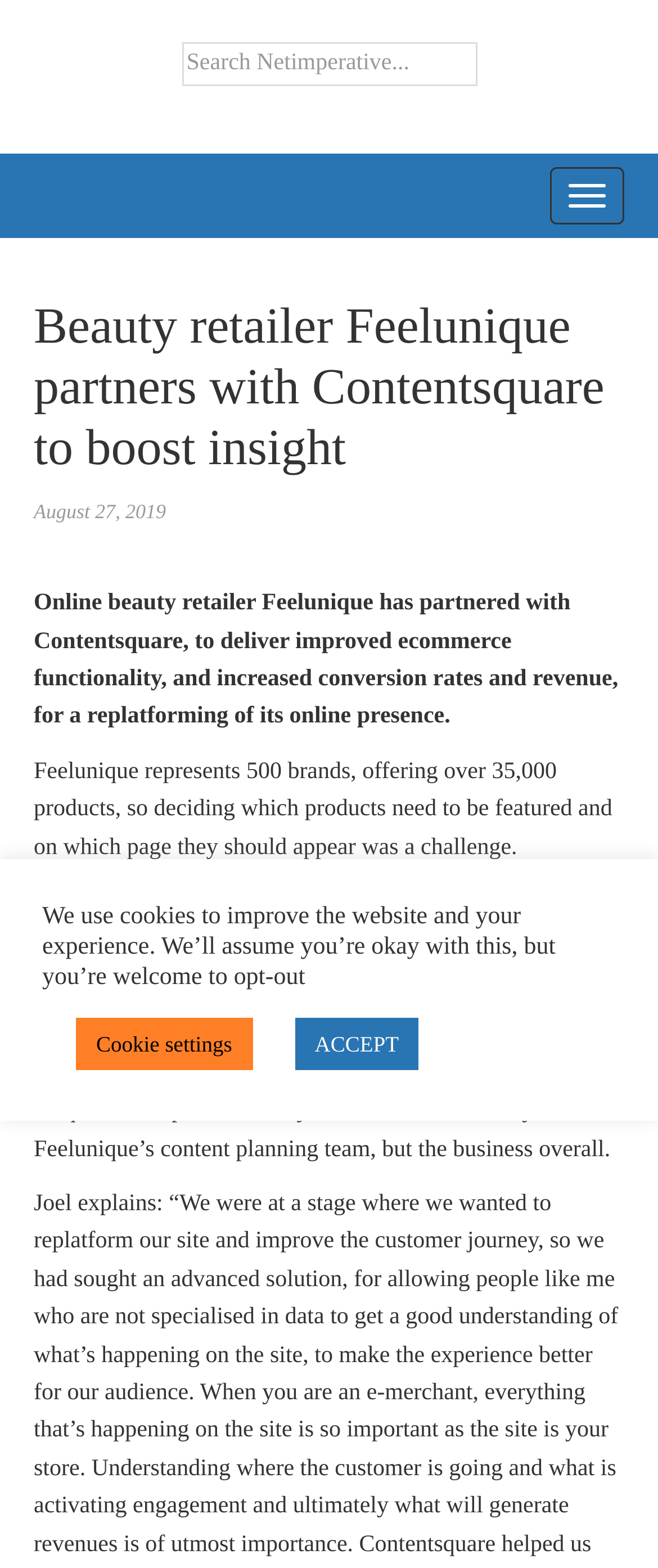When was the article published?
Using the information from the image, answer the question thoroughly.

I found this information in the time element that displays the publication date and time of the article. The time element shows that the article was published on Tuesday, August 27, 2019, at 10:16 am.